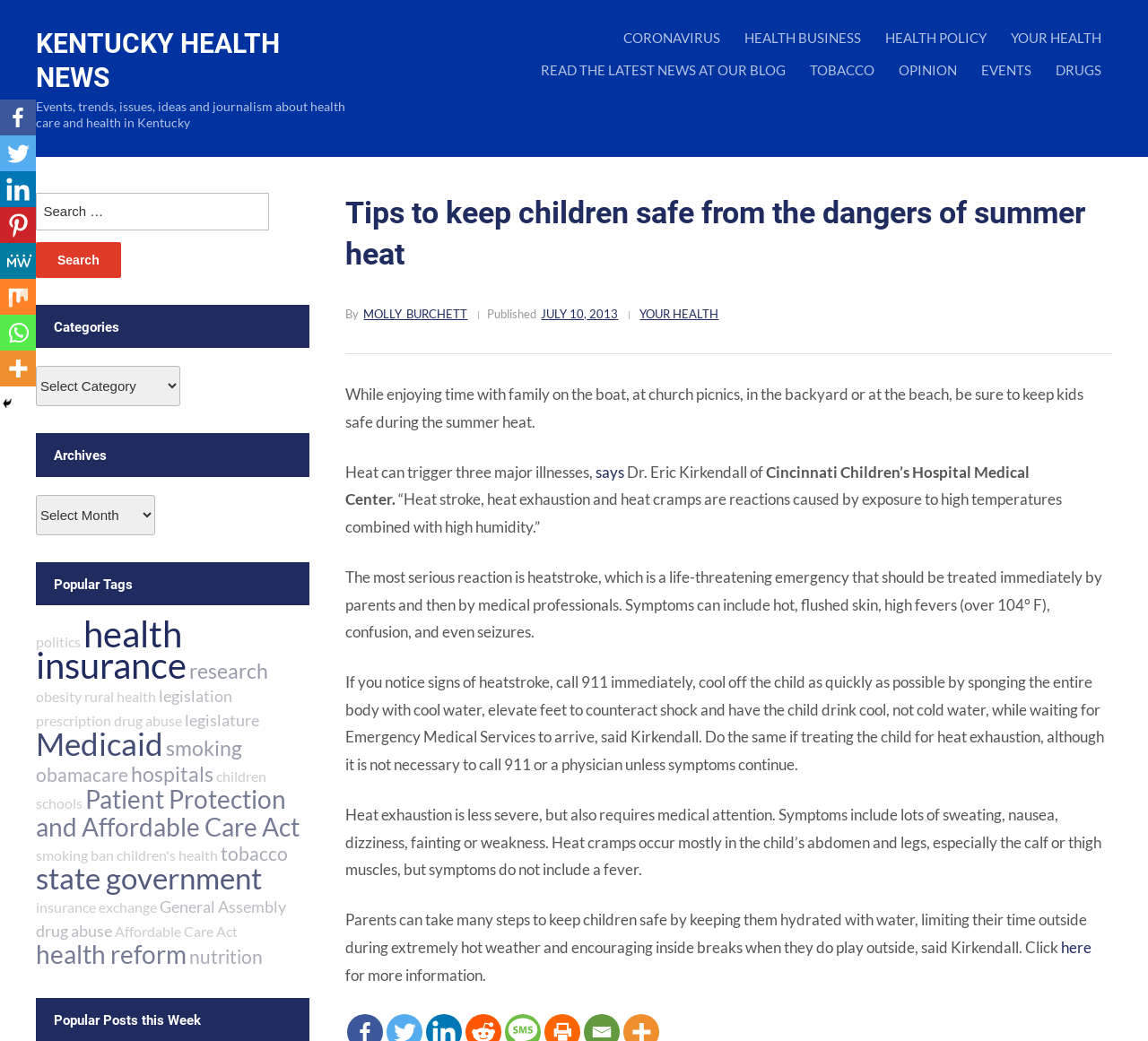Offer a detailed account of what is visible on the webpage.

This webpage is about health news, specifically focusing on tips to keep children safe from the dangers of summer heat. At the top, there is a header with a link to "KENTUCKY HEALTH NEWS" and a brief description of the website's content. Below this, there are several links to different categories, including "CORONAVIRUS", "HEALTH BUSINESS", and "YOUR HEALTH".

The main article is titled "Tips to keep children safe from the dangers of summer heat" and is written by Molly Burchett. The article provides information on how to prevent heat-related illnesses in children, including heat stroke, heat exhaustion, and heat cramps. It quotes Dr. Eric Kirkendall of Cincinnati Children's Hospital Medical Center, who explains the symptoms and treatment of these conditions.

The article is divided into several paragraphs, with headings and subheadings to organize the content. There are also links to related articles and resources, including a link to "YOUR HEALTH" and a link to "more information" at the end of the article.

On the left side of the page, there are several links to social media platforms, including Facebook, Twitter, and LinkedIn. There is also a search bar and a list of categories, including "Archives" and "Popular Tags". The popular tags include links to topics such as "politics", "health insurance", and "obesity".

At the bottom of the page, there is a section titled "Popular Posts this Week", but it does not appear to contain any specific posts or links. Overall, the webpage is focused on providing health-related information and resources to its readers.